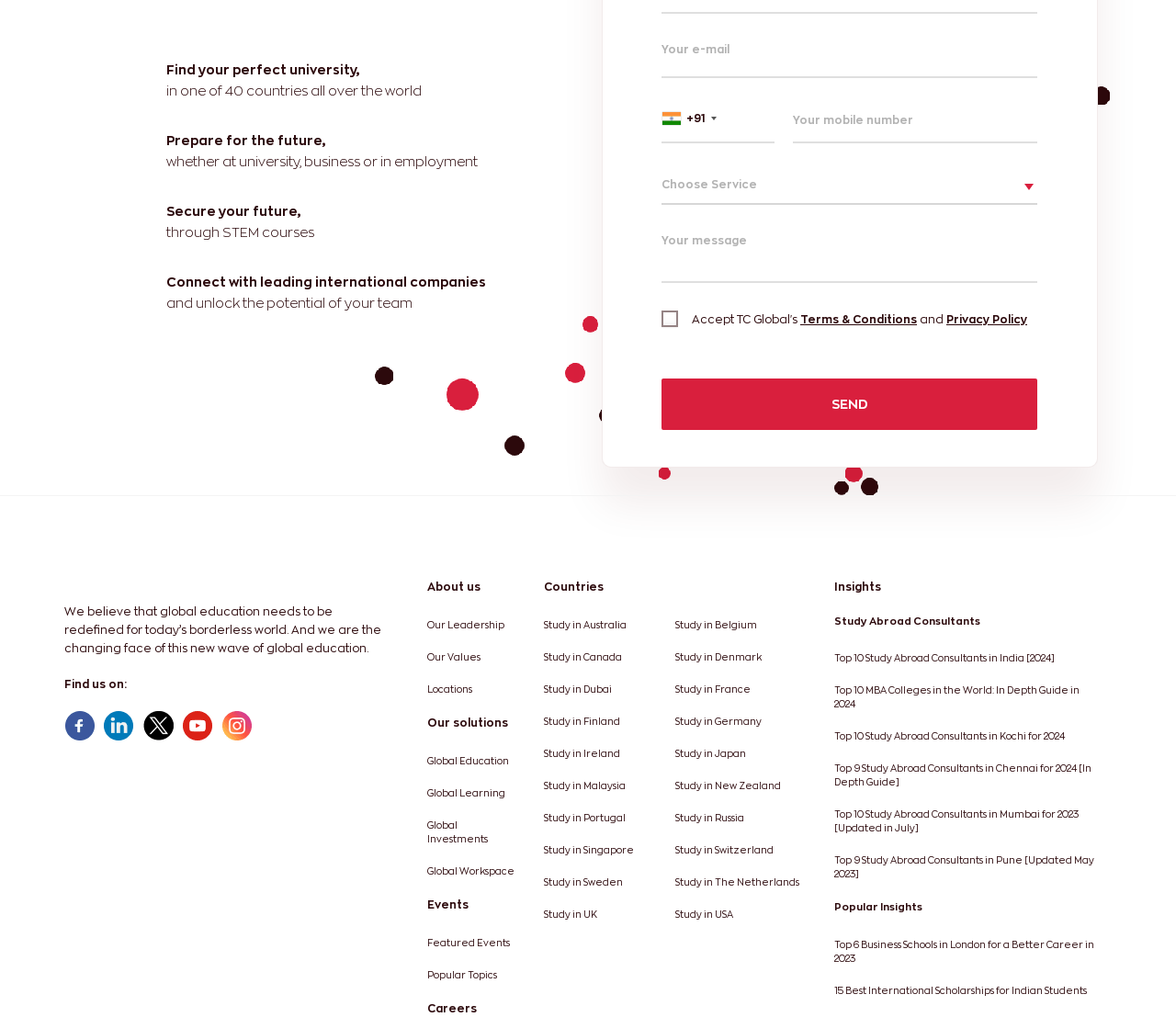What is the purpose of the 'SEND' button?
Please use the image to provide an in-depth answer to the question.

The 'SEND' button is located below the 'Your message' text box, suggesting that it is used to send a message or inquiry to the website or its representatives.